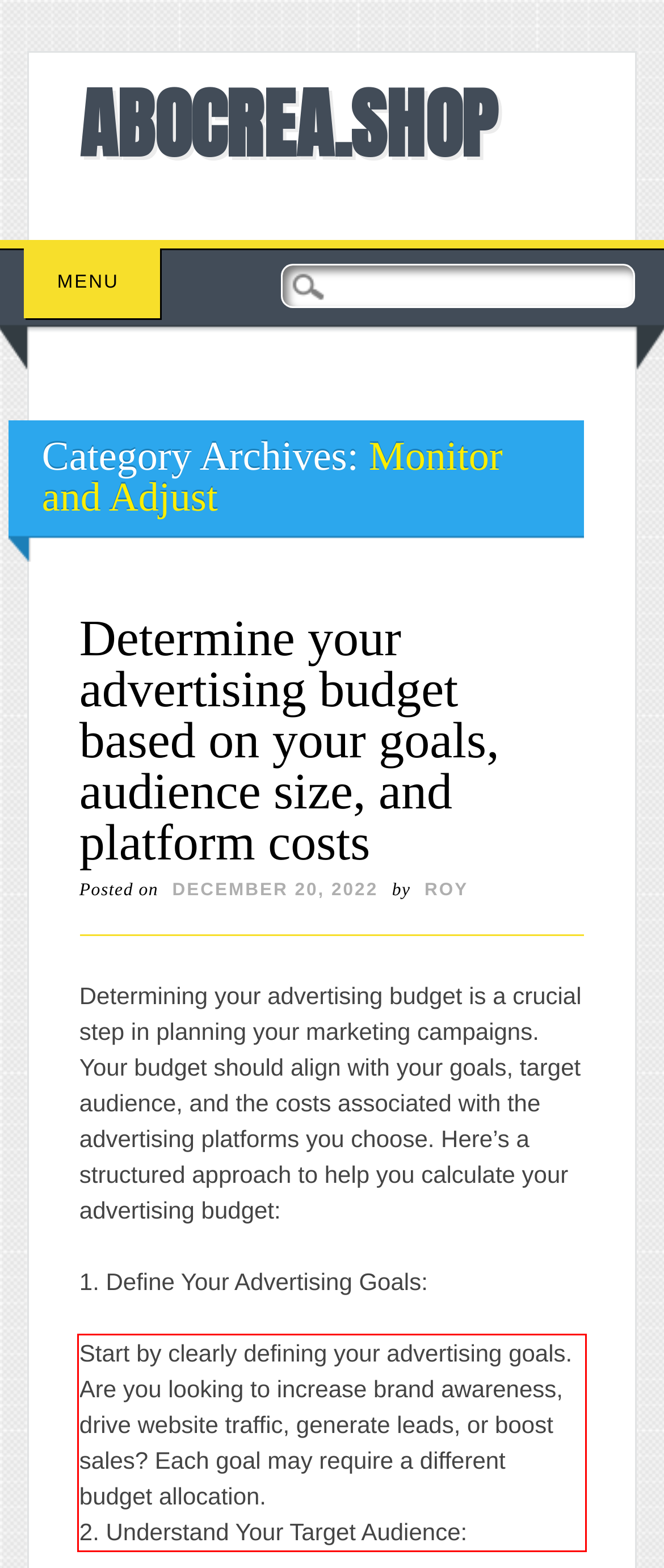With the given screenshot of a webpage, locate the red rectangle bounding box and extract the text content using OCR.

Start by clearly defining your advertising goals. Are you looking to increase brand awareness, drive website traffic, generate leads, or boost sales? Each goal may require a different budget allocation. 2. Understand Your Target Audience: